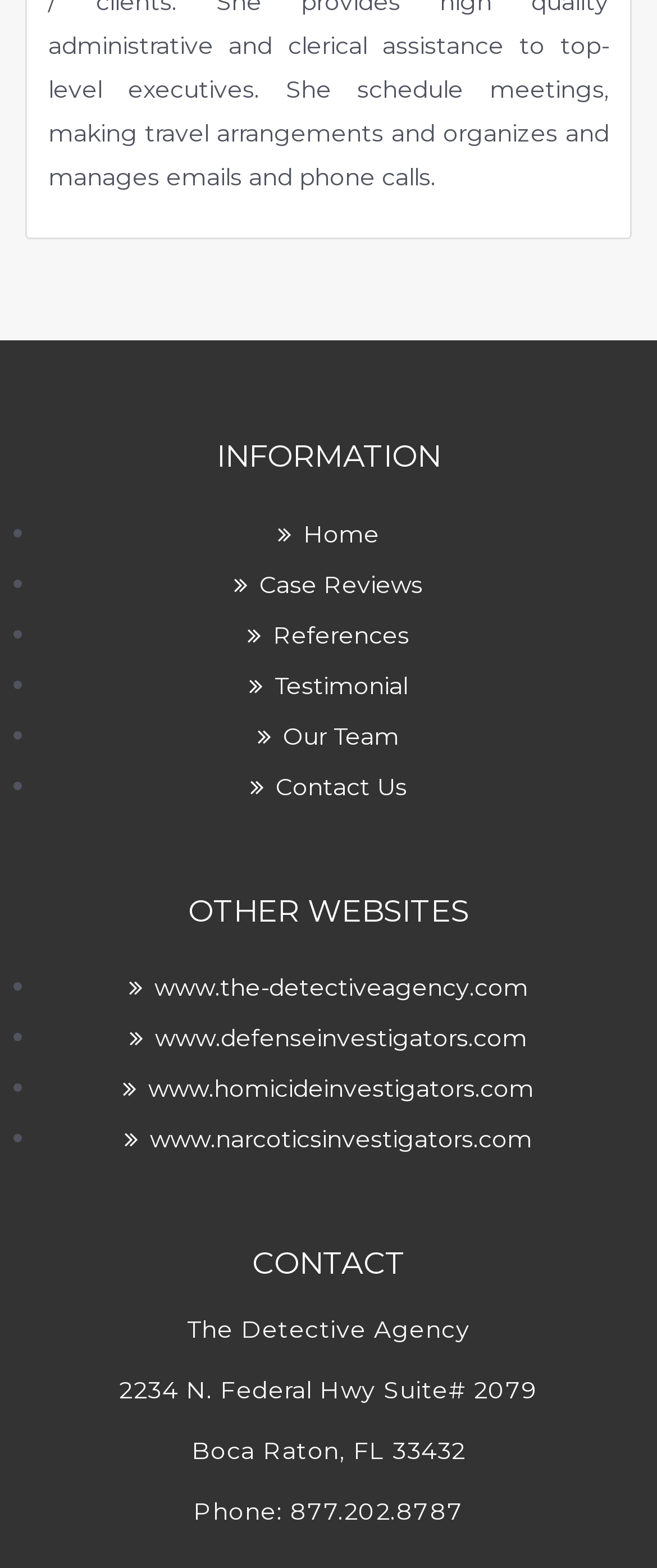Please specify the bounding box coordinates of the element that should be clicked to execute the given instruction: 'call the detective agency'. Ensure the coordinates are four float numbers between 0 and 1, expressed as [left, top, right, bottom].

[0.294, 0.954, 0.706, 0.974]